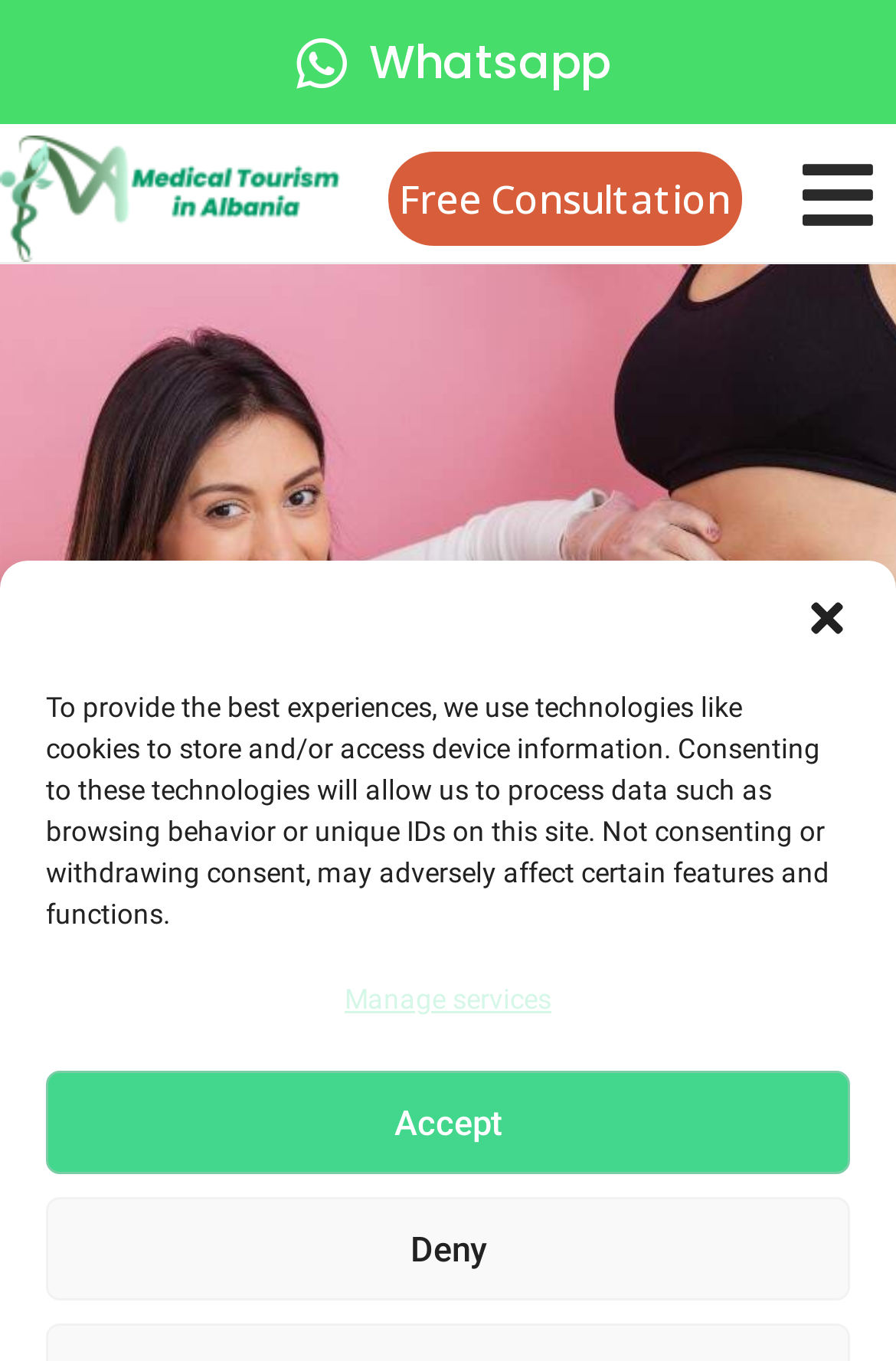Respond to the following question using a concise word or phrase: 
What is the date of the latest article?

September 12, 2023